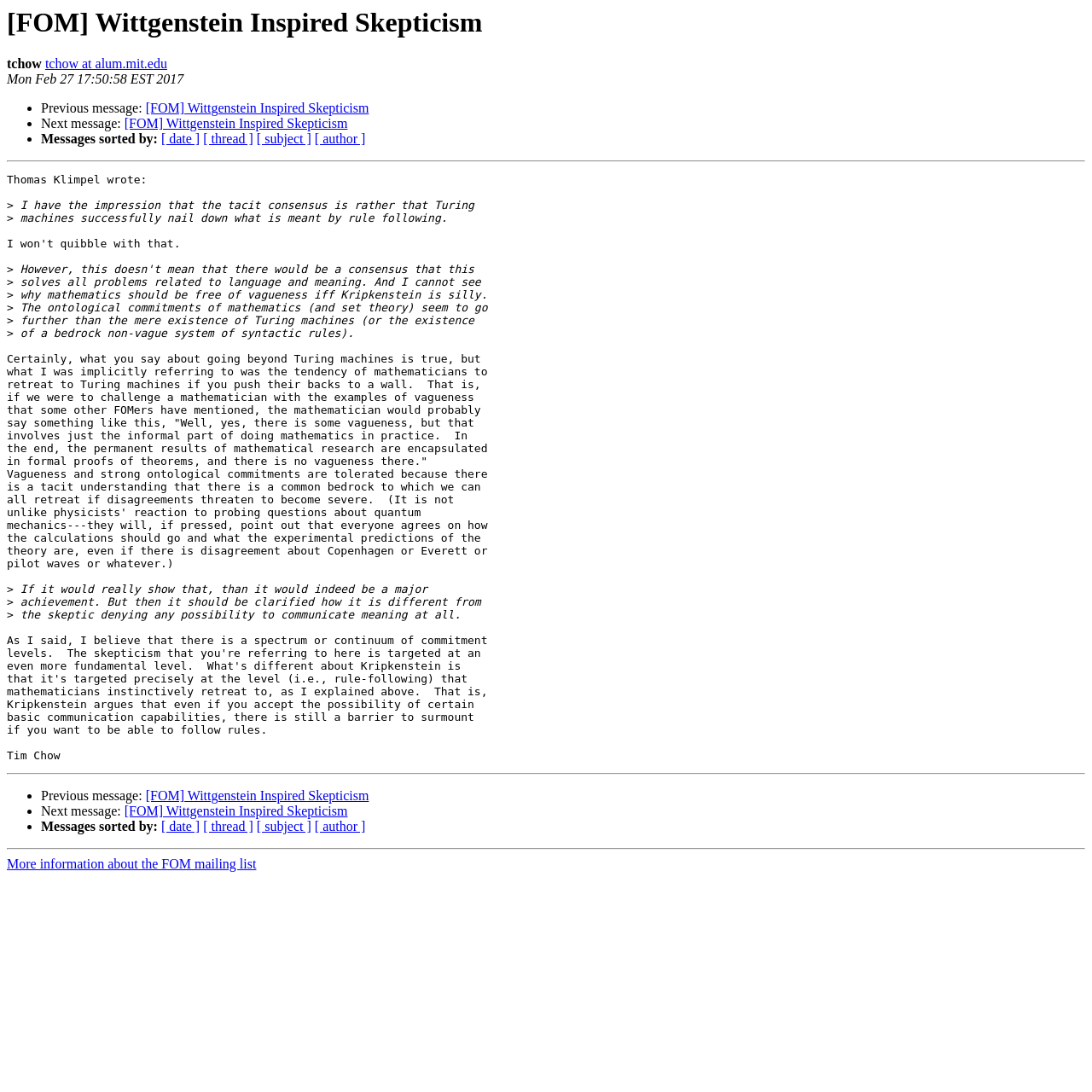What is the principal heading displayed on the webpage?

[FOM] Wittgenstein Inspired Skepticism